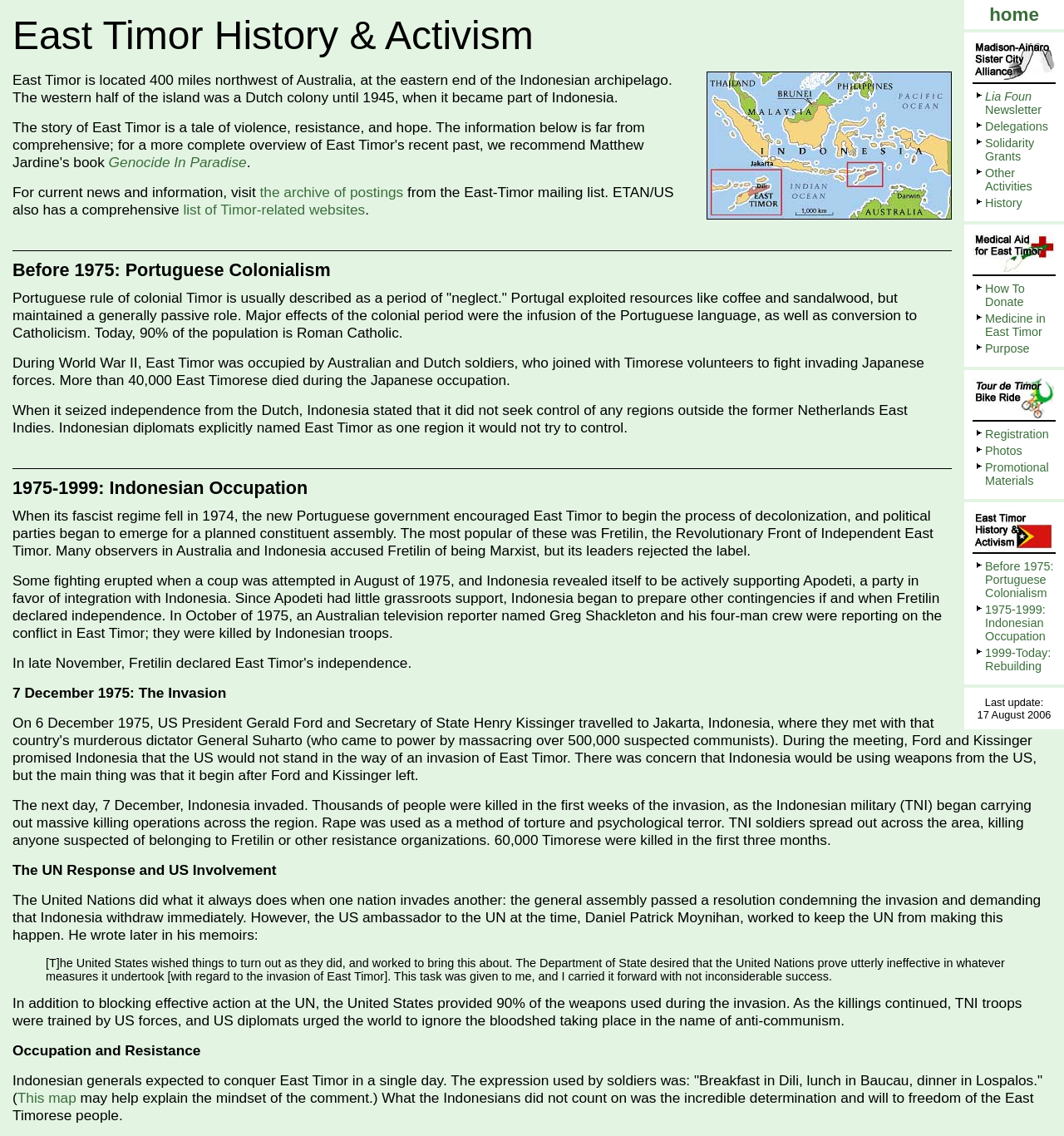What is the location of East Timor?
Refer to the image and offer an in-depth and detailed answer to the question.

Based on the text 'East Timor is located 400 miles northwest of Australia, at the eastern end of the Indonesian archipelago.', I can infer that East Timor is located northwest of Australia.